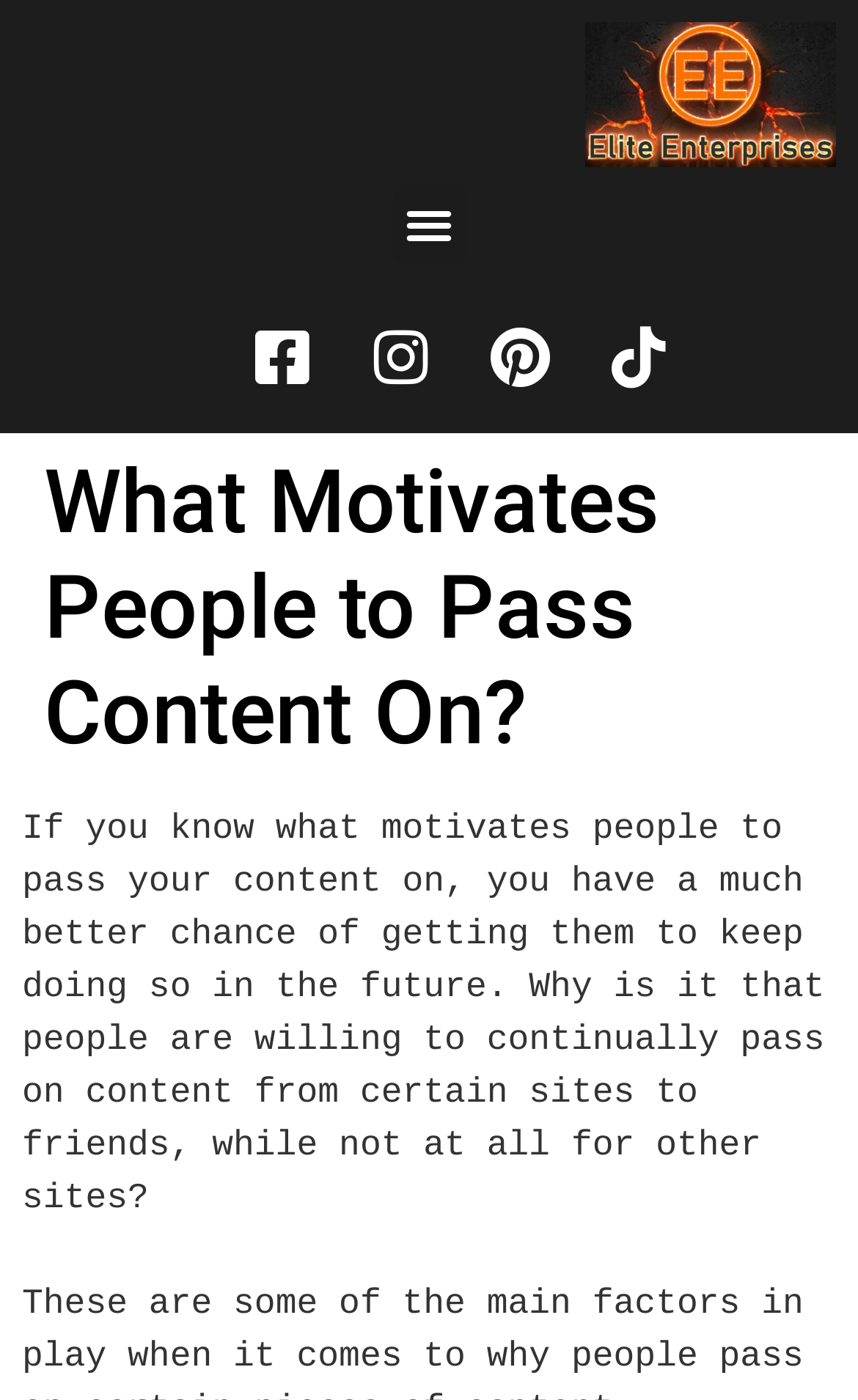What is the topic of the main heading on this webpage?
Identify the answer in the screenshot and reply with a single word or phrase.

What motivates people to pass content on